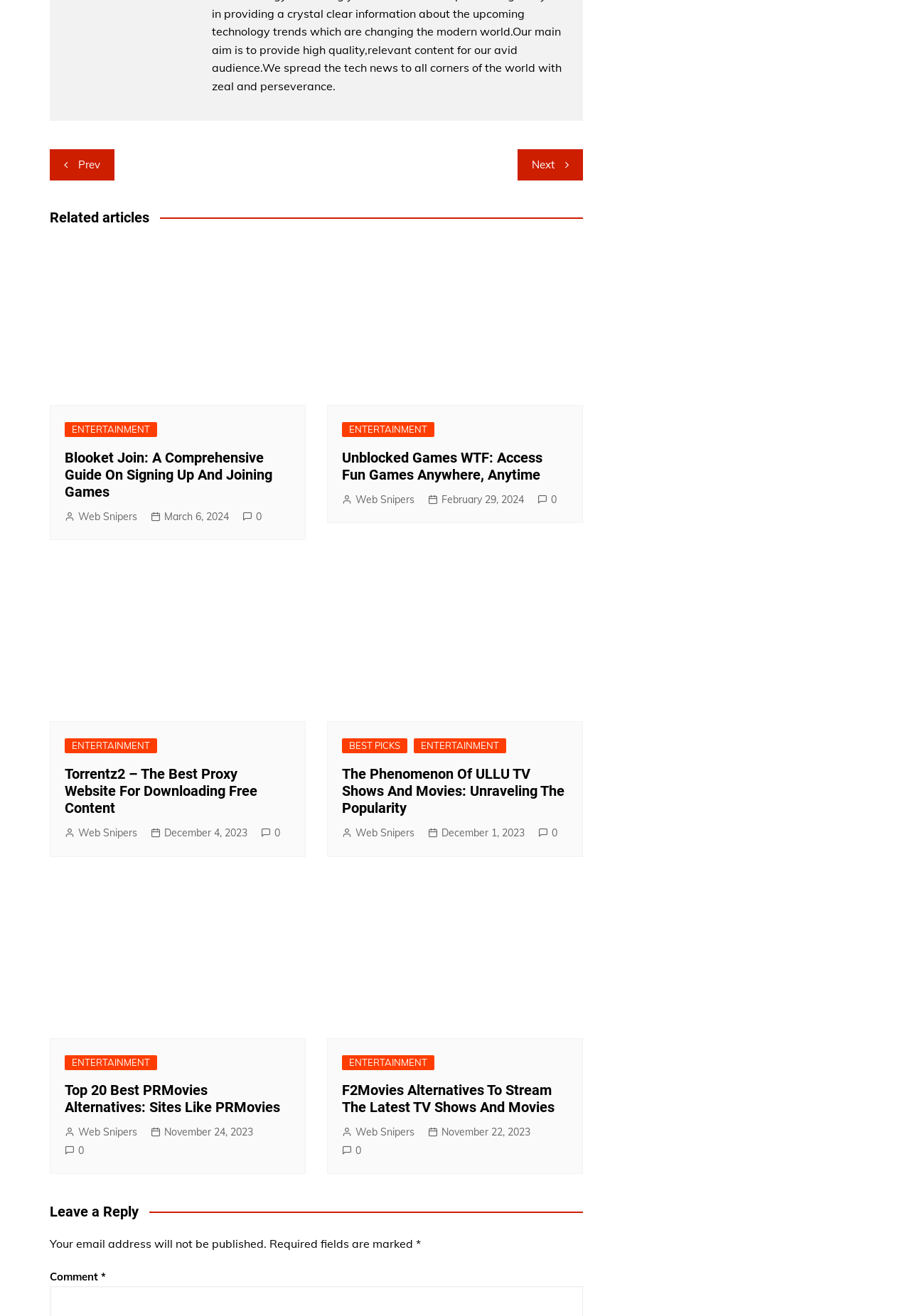Please find the bounding box coordinates of the element that needs to be clicked to perform the following instruction: "Click on the 'Next' button". The bounding box coordinates should be four float numbers between 0 and 1, represented as [left, top, right, bottom].

[0.569, 0.113, 0.641, 0.137]